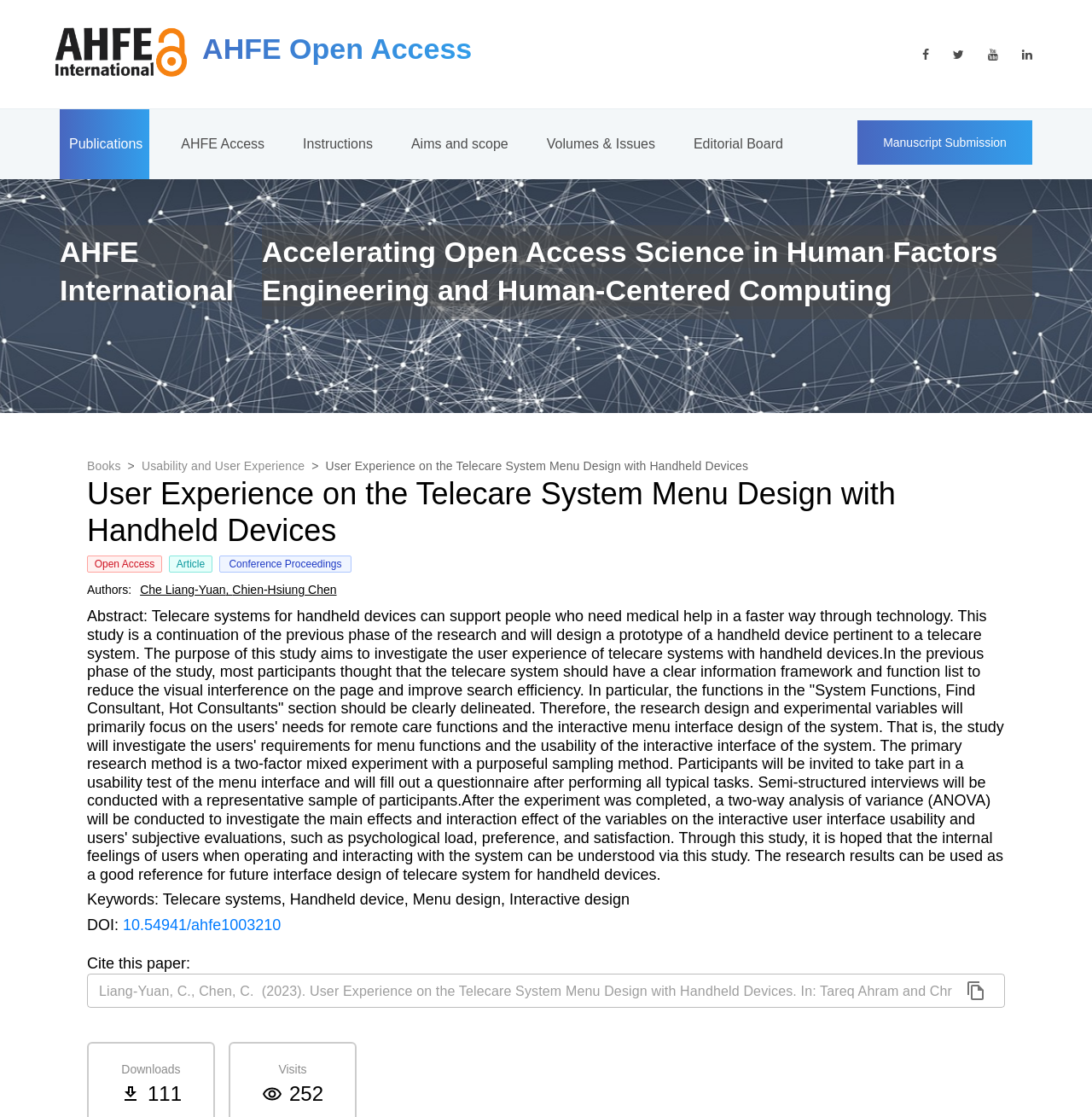Find the bounding box coordinates of the area to click in order to follow the instruction: "Search for publications".

[0.711, 0.122, 0.945, 0.153]